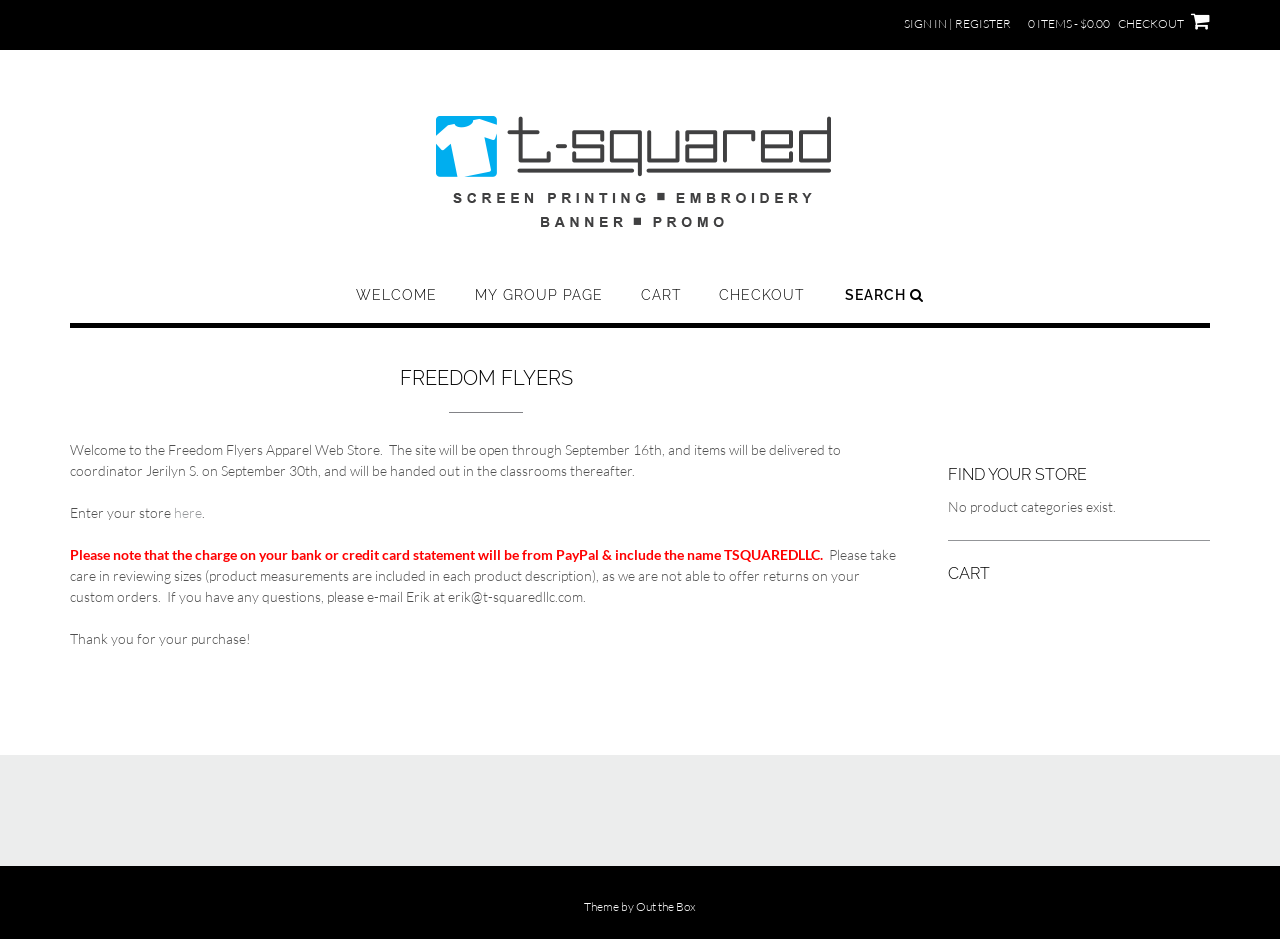Provide the bounding box coordinates for the UI element that is described as: "My Group Page".

[0.371, 0.305, 0.471, 0.344]